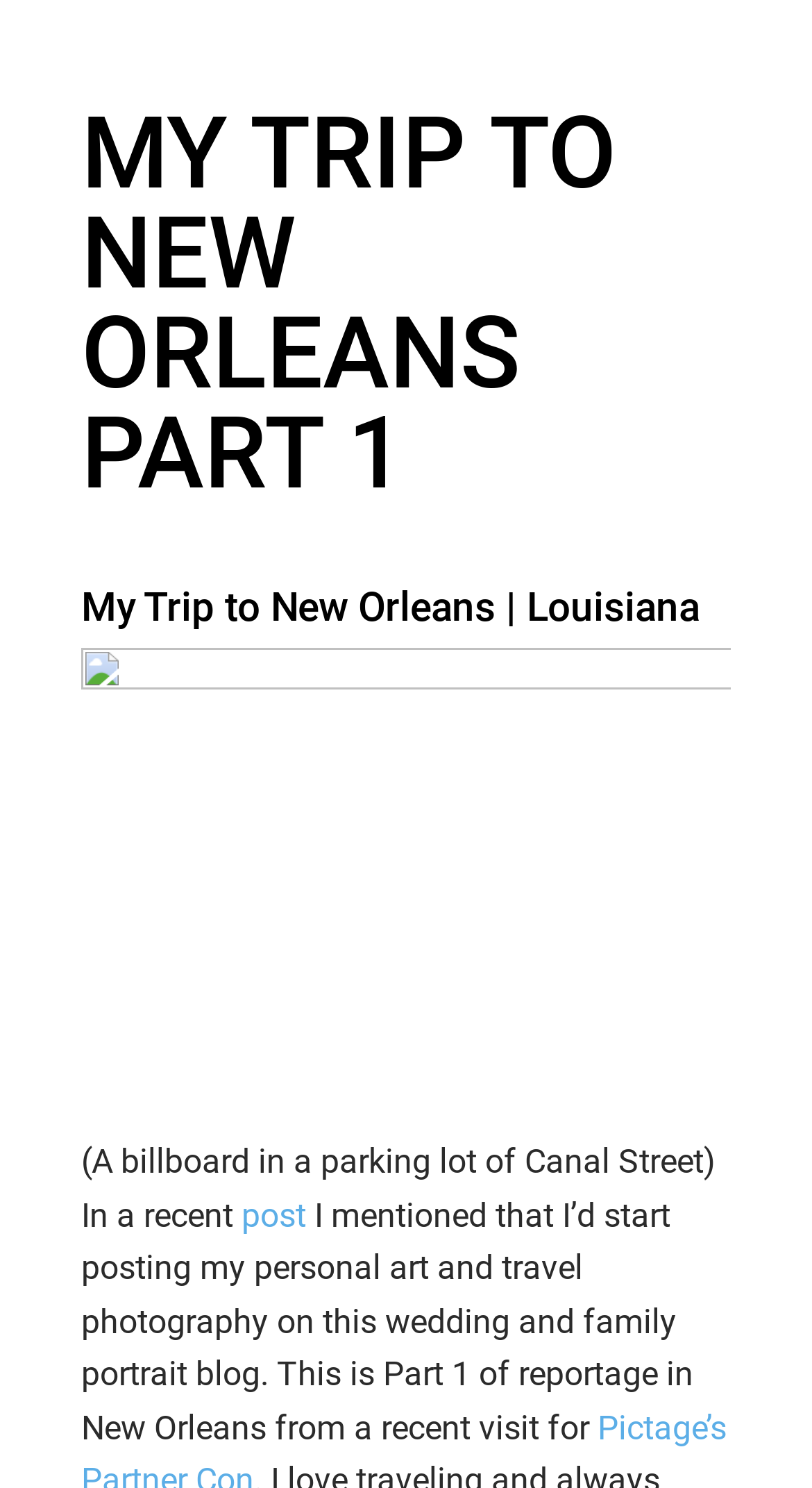Please locate and generate the primary heading on this webpage.

MY TRIP TO NEW ORLEANS PART 1